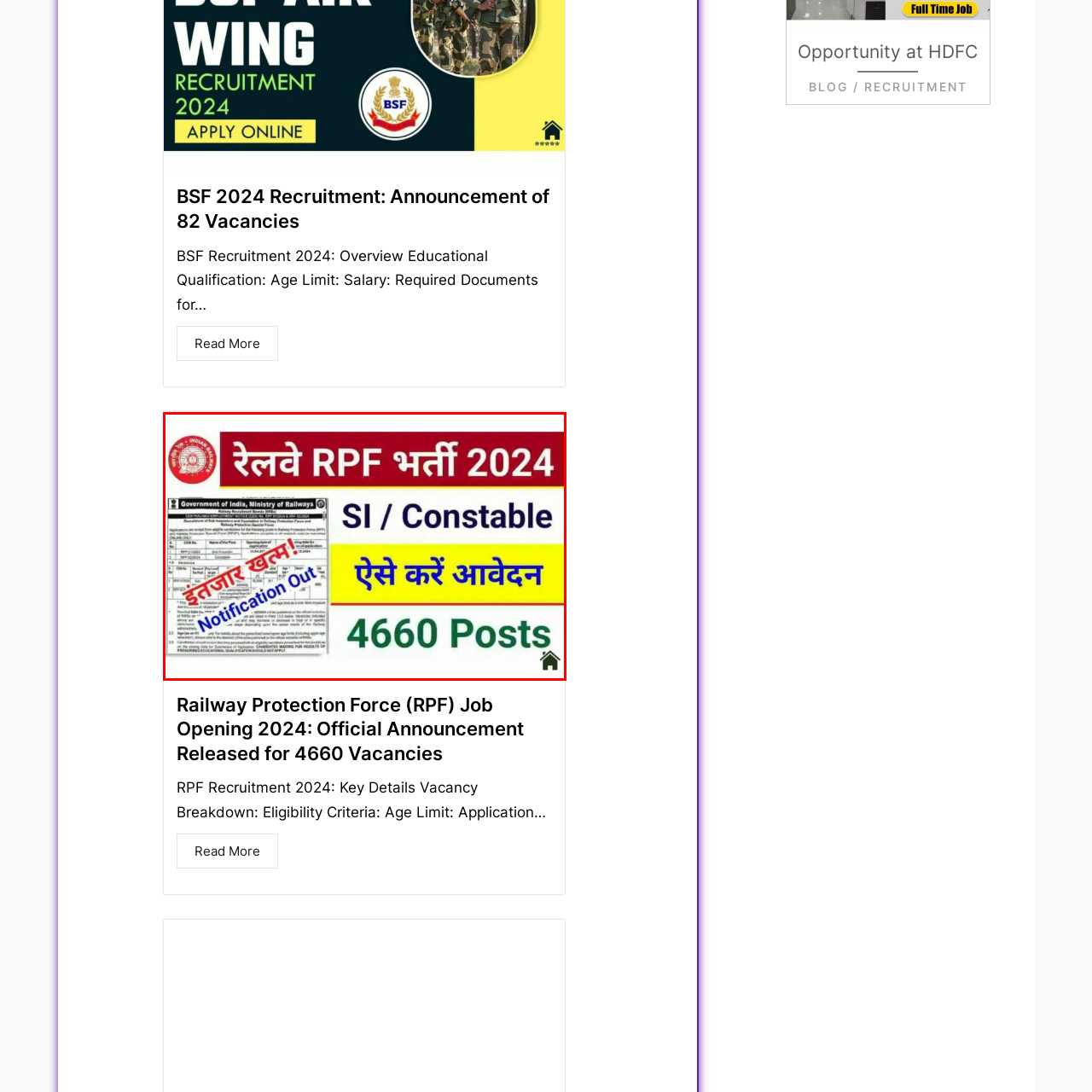Concentrate on the image bordered by the red line and give a one-word or short phrase answer to the following question:
How many posts are available in the RPF recruitment?

4660